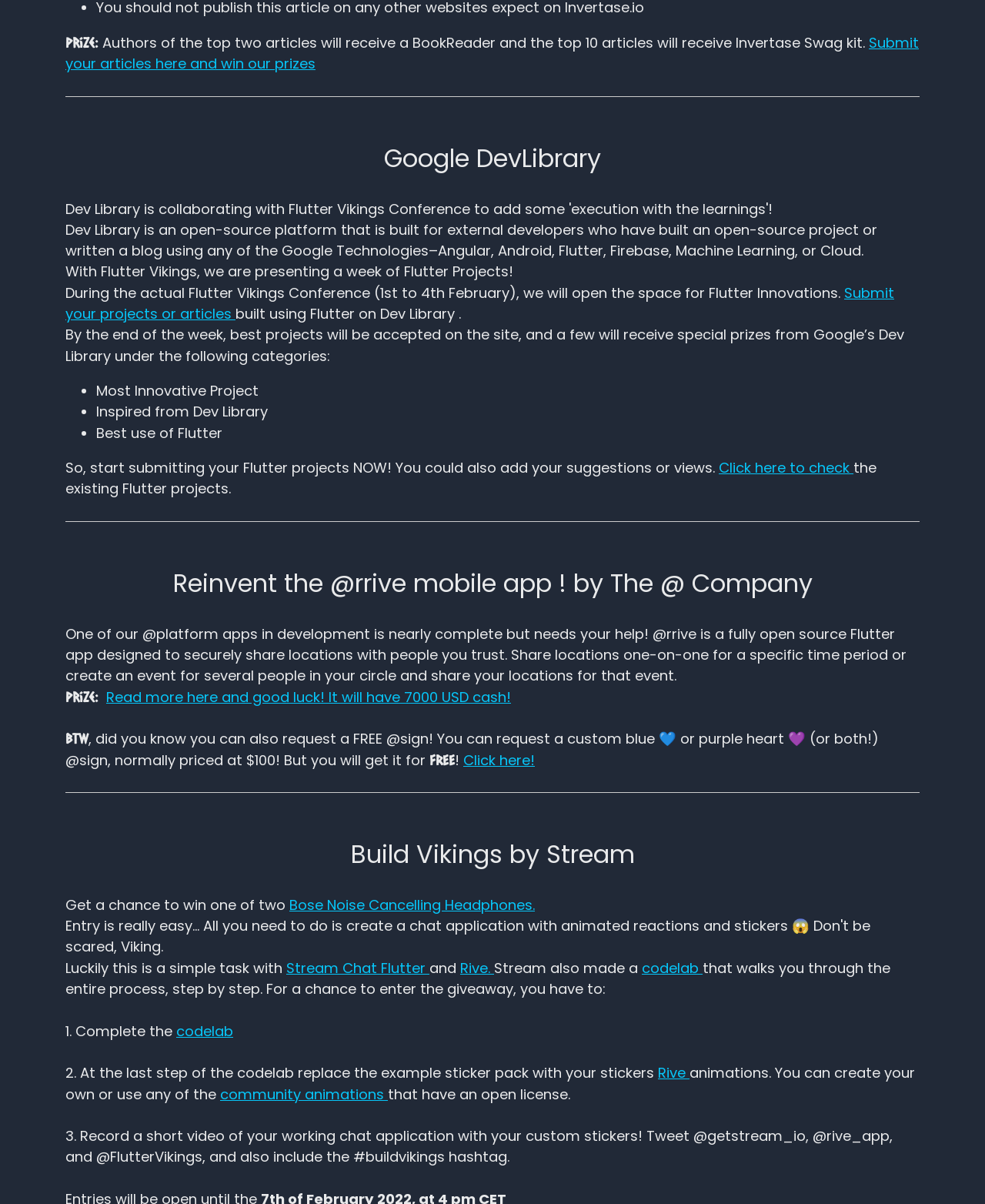Pinpoint the bounding box coordinates of the element to be clicked to execute the instruction: "Submit your projects or articles".

[0.066, 0.235, 0.908, 0.269]